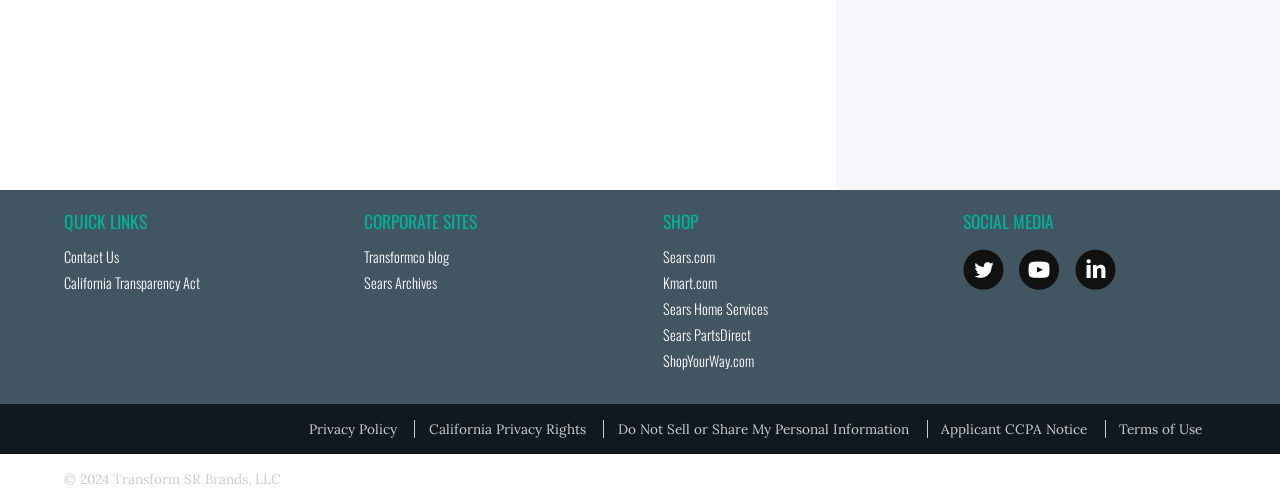Find the bounding box coordinates of the element's region that should be clicked in order to follow the given instruction: "Follow us on Twitter". The coordinates should consist of four float numbers between 0 and 1, i.e., [left, top, right, bottom].

[0.752, 0.493, 0.784, 0.574]